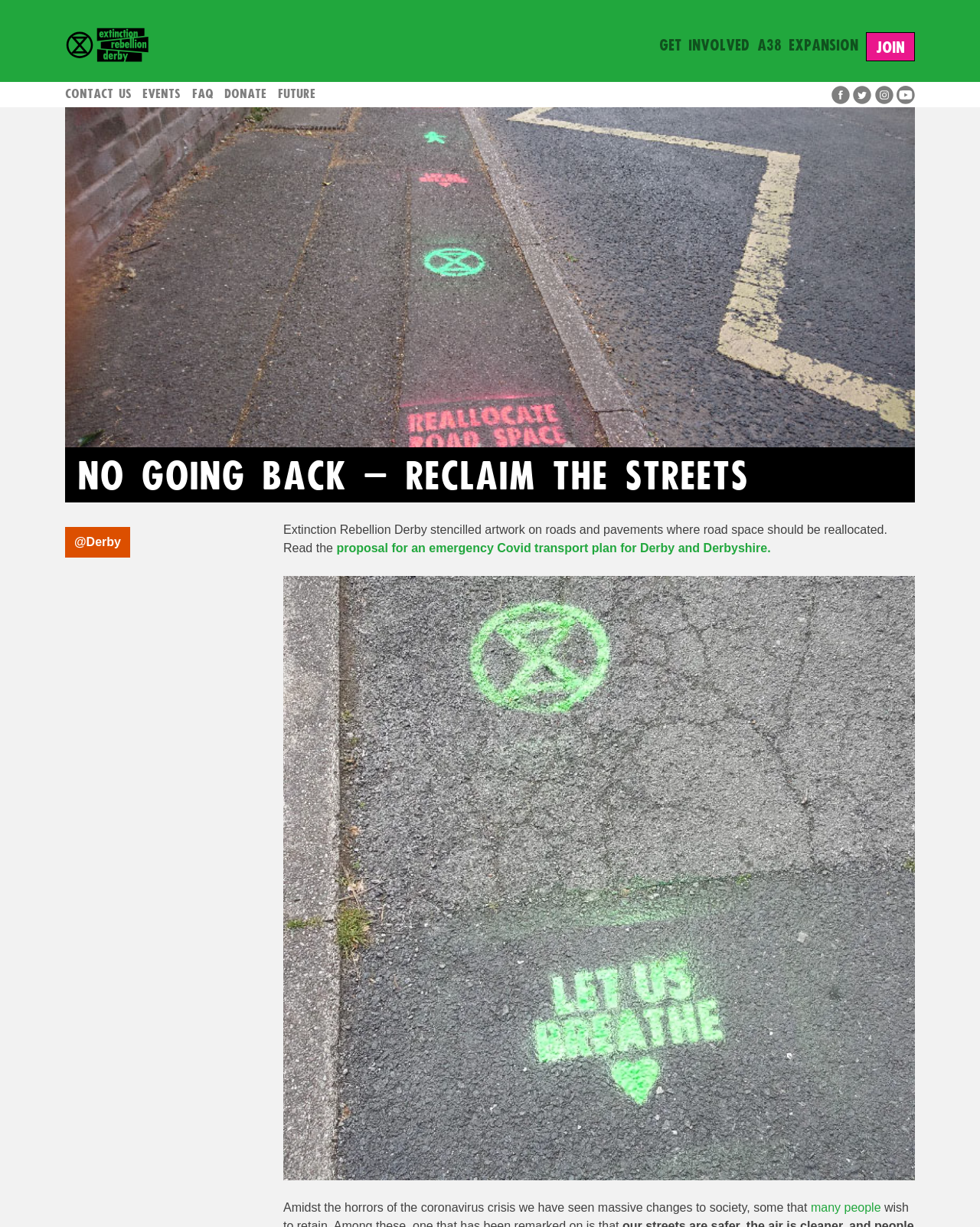Please identify the bounding box coordinates of the clickable area that will allow you to execute the instruction: "Contact us".

[0.066, 0.068, 0.134, 0.083]